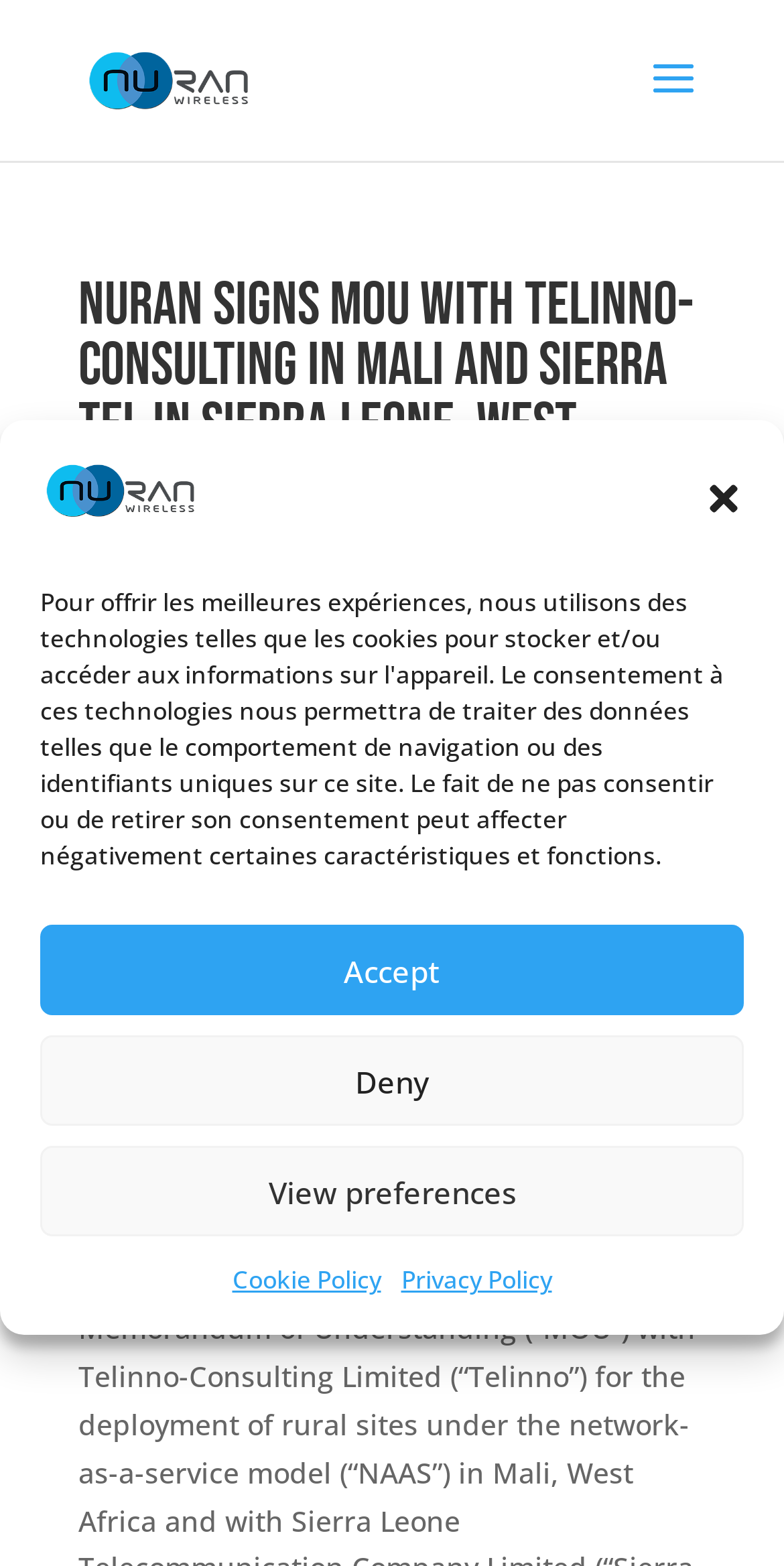Please find the top heading of the webpage and generate its text.

NuRAN SIGNS MOU WITH TELINNO-CONSULTING IN MALI AND SIERRA TEL IN SIERRA LEONE, WEST AFRICA